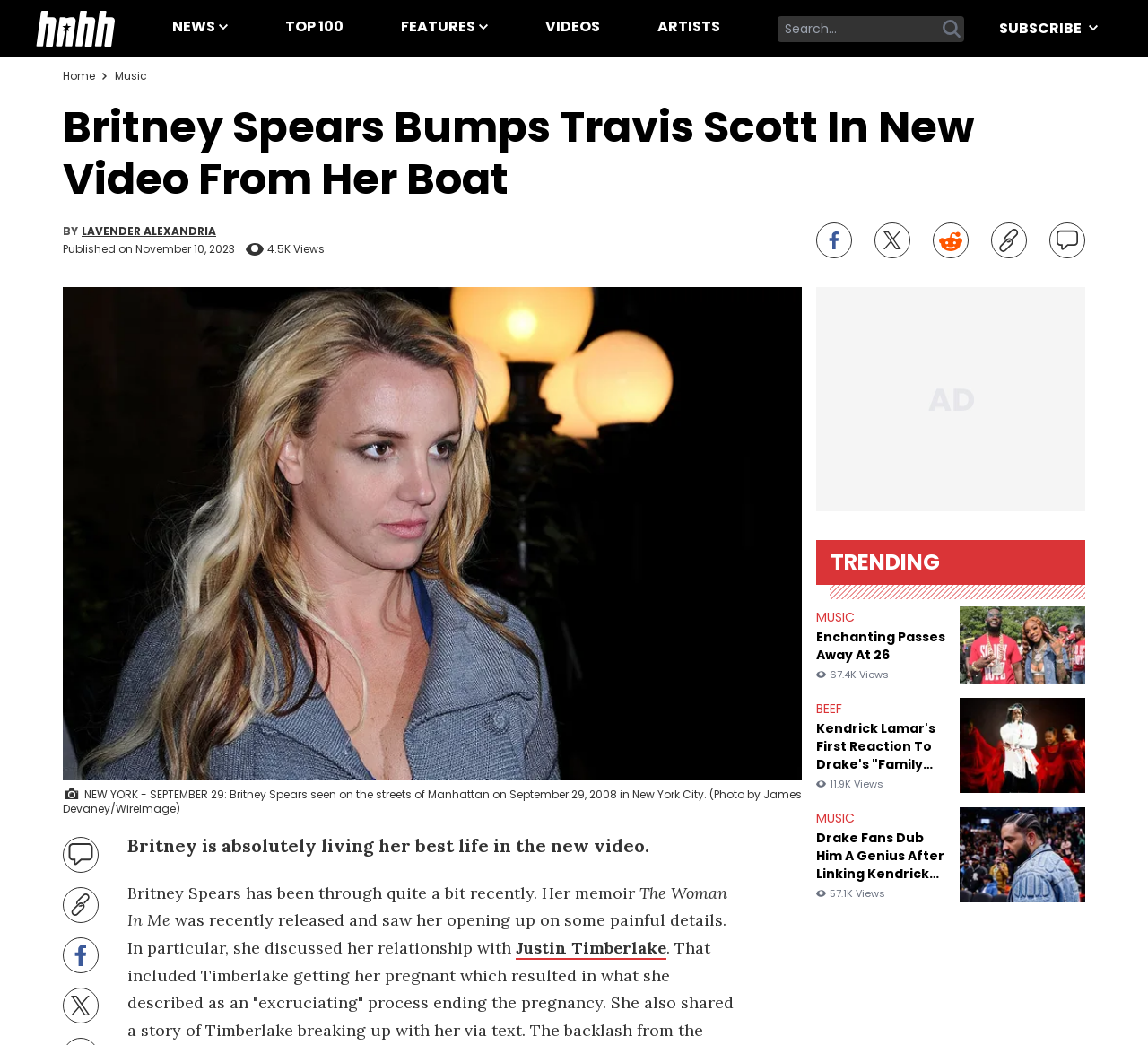Highlight the bounding box coordinates of the element you need to click to perform the following instruction: "Search for something."

[0.677, 0.015, 0.818, 0.04]